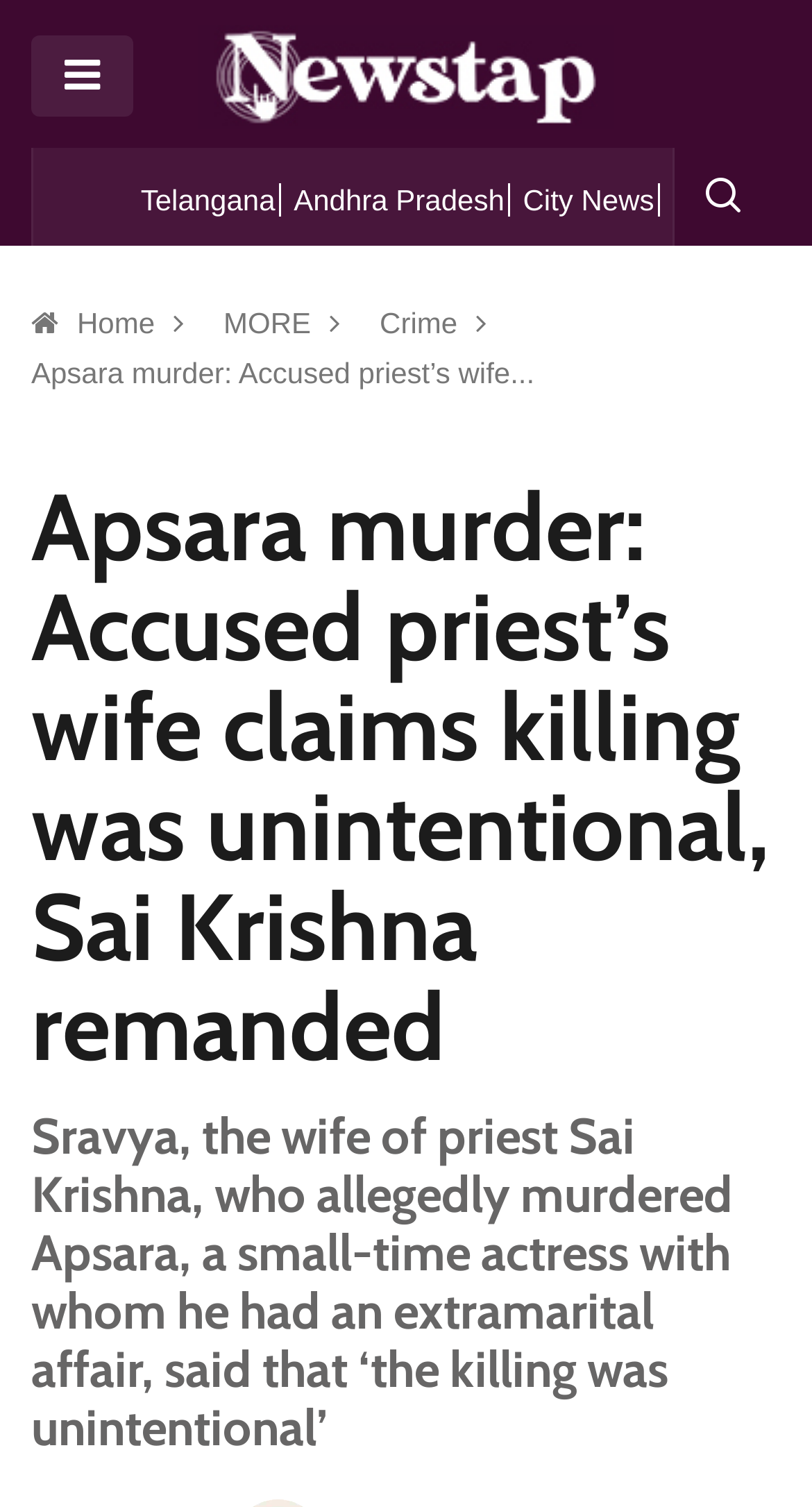Provide a comprehensive caption for the webpage.

The webpage appears to be a news article page. At the top left, there is a logo image, accompanied by a toggle button. Below the logo, there are four links: "Telangana", "Andhra Pradesh", "City News", and an icon represented by "\ue93f". 

To the right of the logo, there are four navigation links: "Home", "MORE", "Crime", and another icon. 

The main content of the page is divided into three sections. The first section is a brief summary of the article, which reads "Apsara murder: Accused priest’s wife claims killing was unintentional, Sai Krishna remanded". 

Below the summary, there is a larger heading that spans the entire width of the page, which provides more details about the article, stating "Apsara murder: Accused priest’s wife claims killing was unintentional, Sai Krishna remanded". 

The final section is another heading that provides even more information about the article, stating "Sravya, the wife of priest Sai Krishna, who allegedly murdered Apsara, a small-time actress with whom he had an extramarital affair, said that ‘the killing was unintentional’". This section is also full-width and takes up a significant portion of the page.